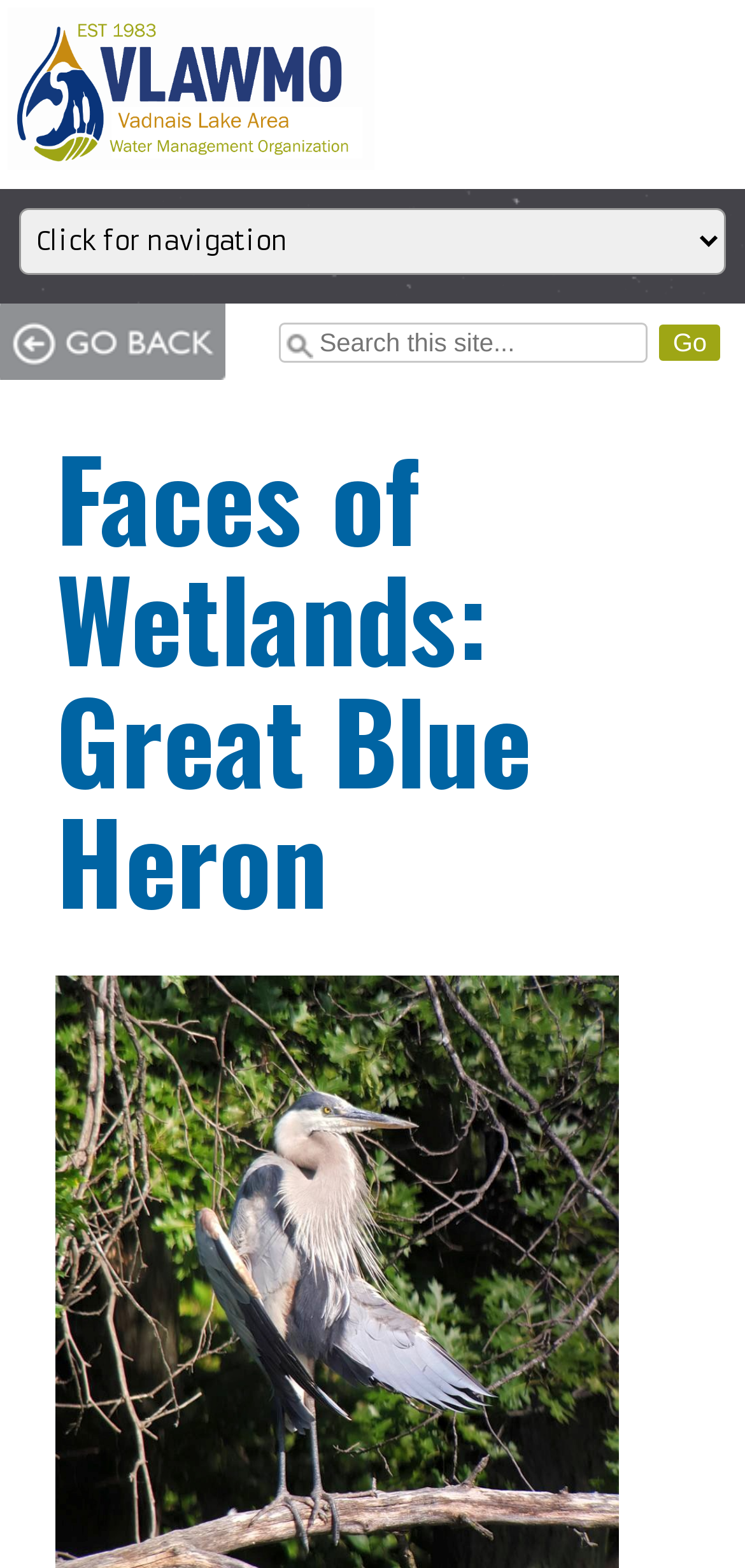Please answer the following question using a single word or phrase: 
What is the name of the wetland creature featured on this page?

Great Blue Heron